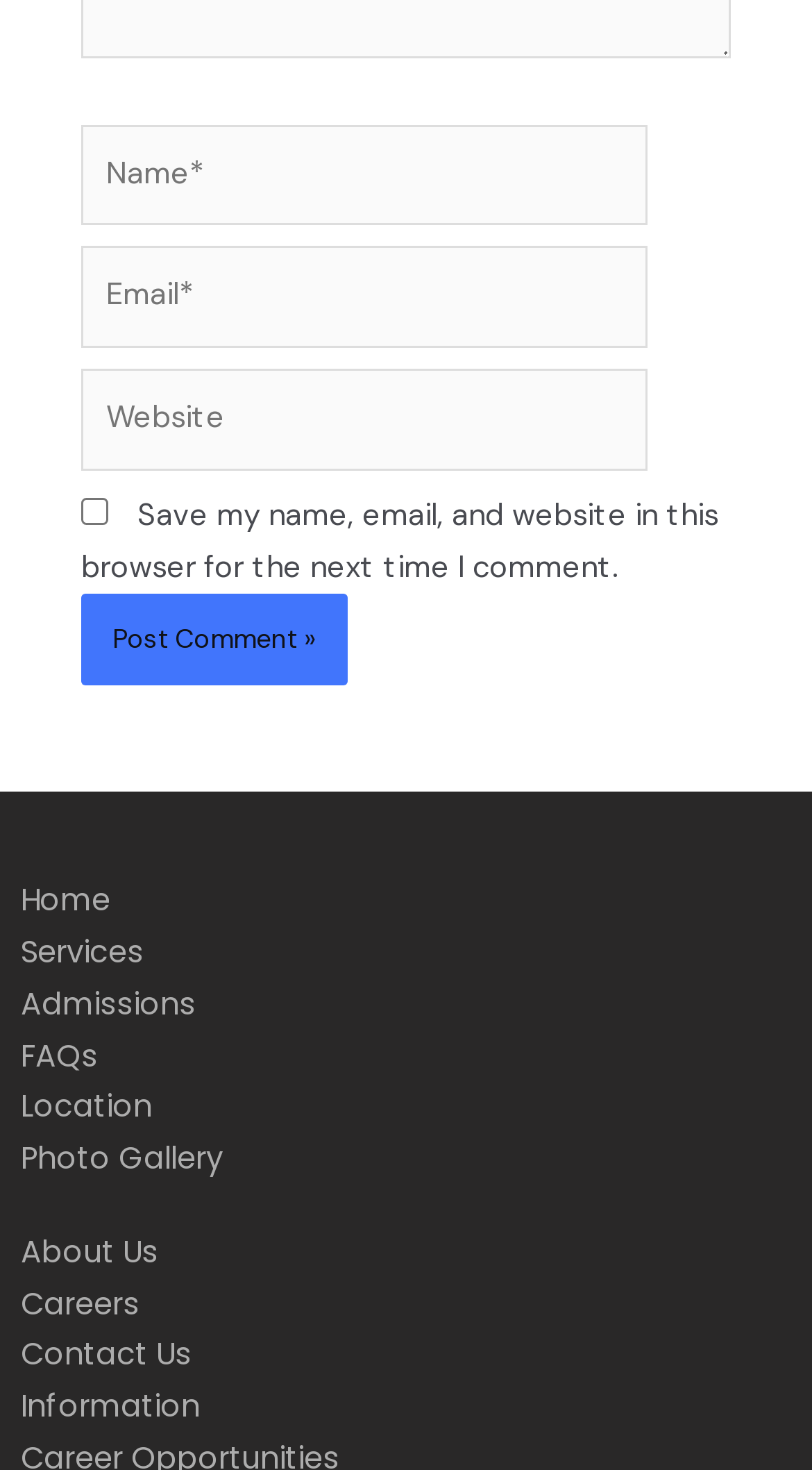Given the element description "Photo Gallery", identify the bounding box of the corresponding UI element.

[0.026, 0.771, 0.974, 0.806]